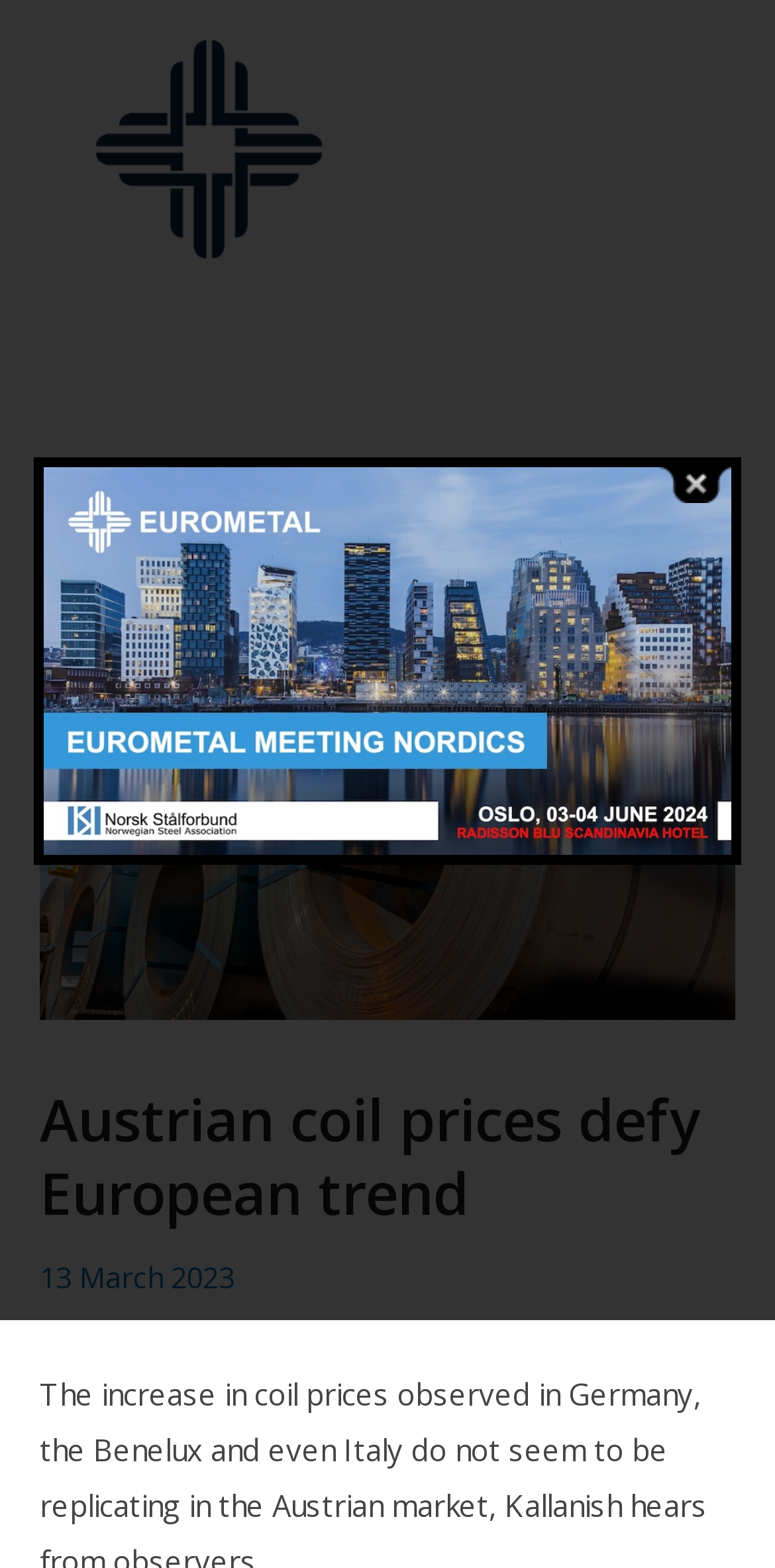How many time elements are there on the page?
Using the image as a reference, deliver a detailed and thorough answer to the question.

I found two time elements on the page, both of which are located within the link element that contains the text '13 March 2023 29 July 2023'. The first time element corresponds to the date '13 March 2023', and the second time element corresponds to the date '29 July 2023'.